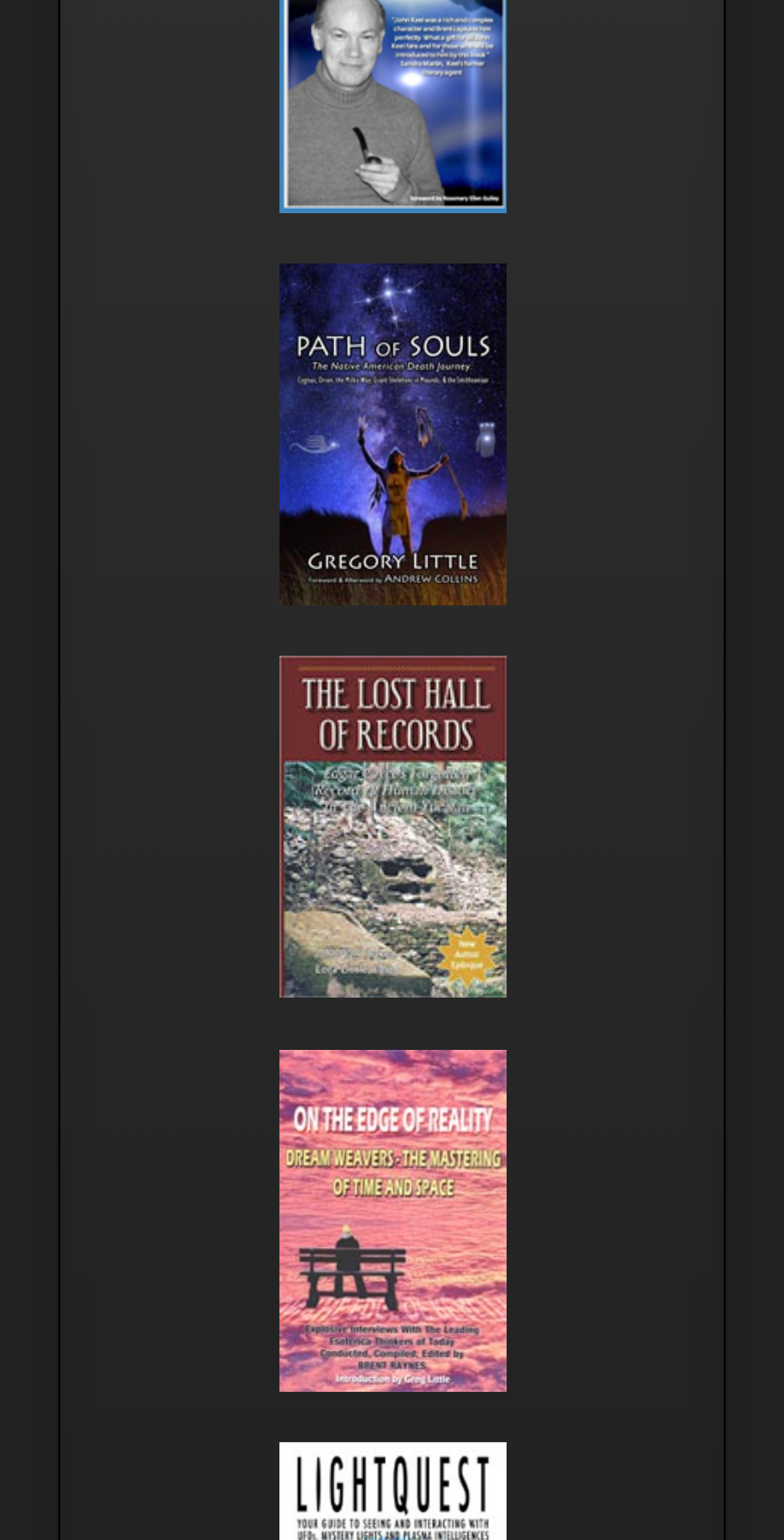Provide a brief response using a word or short phrase to this question:
What is the title of the first link?

John-Keel-Myths-Ongoing-Mysteries